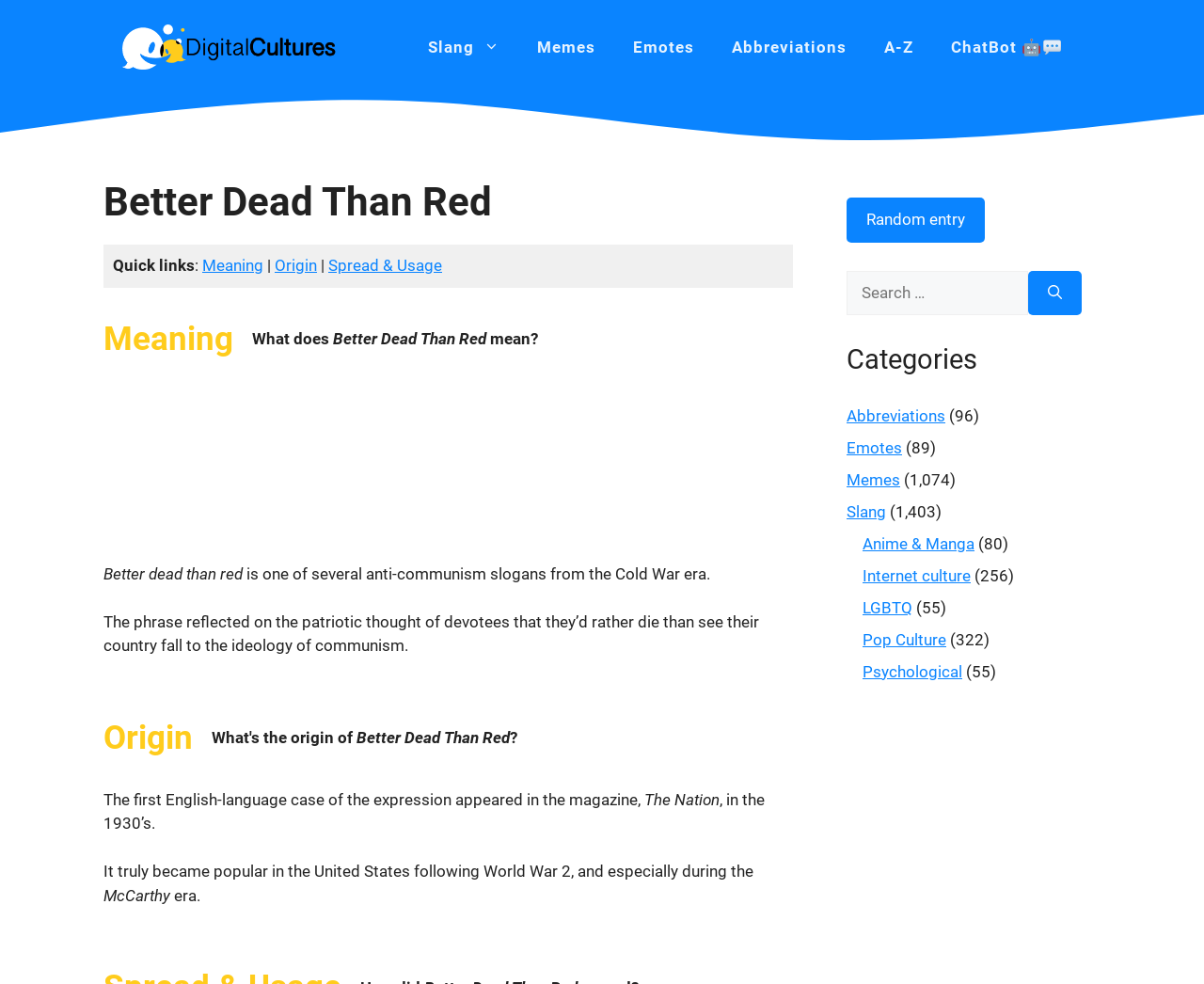Examine the image and give a thorough answer to the following question:
What is the purpose of the search box on the webpage?

I determined the purpose of the search box by examining its location and label, which suggests that it is used to search for entries on the webpage.